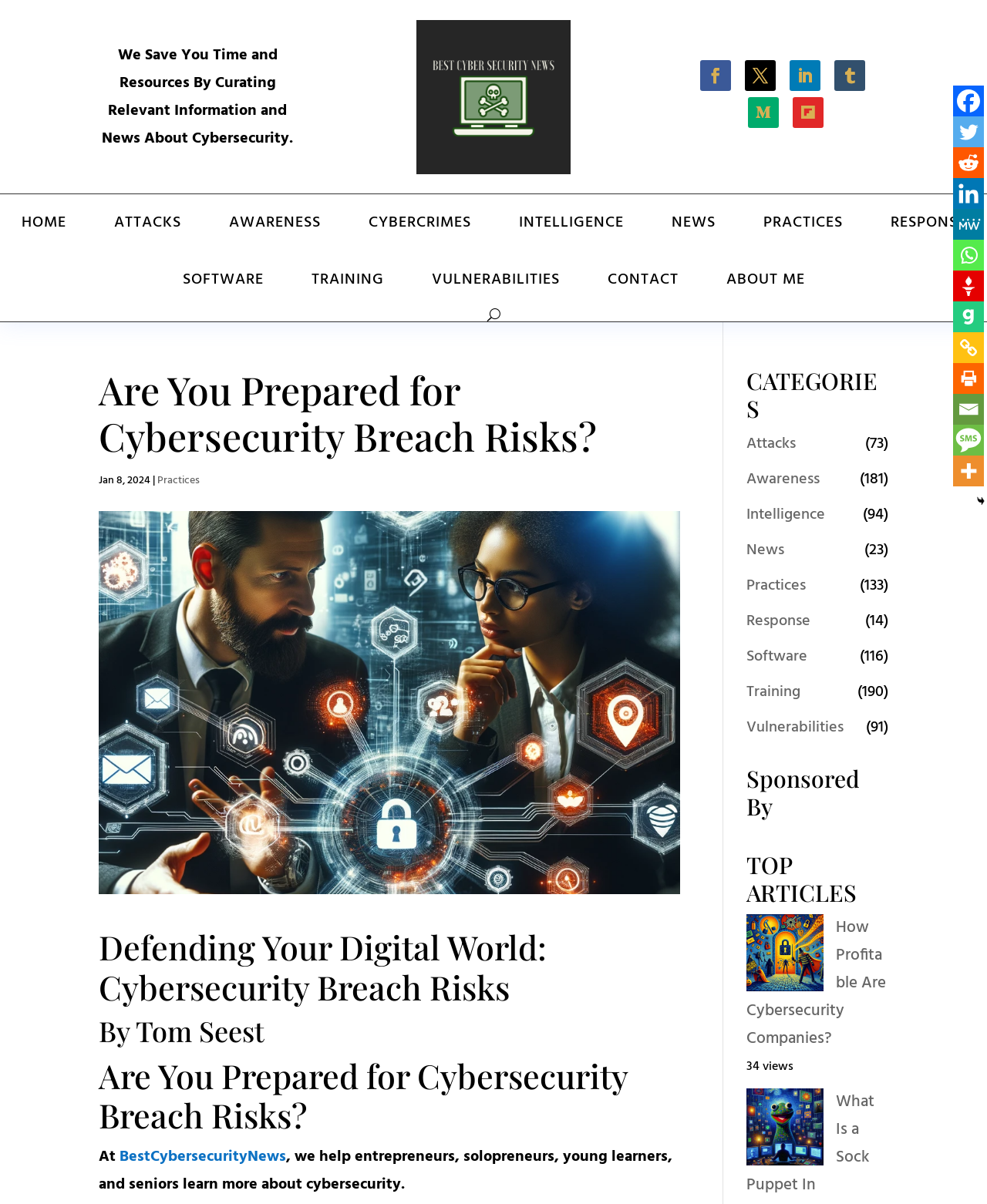Find the bounding box coordinates of the clickable element required to execute the following instruction: "Click on the Practices article". Provide the coordinates as four float numbers between 0 and 1, i.e., [left, top, right, bottom].

[0.159, 0.392, 0.202, 0.407]